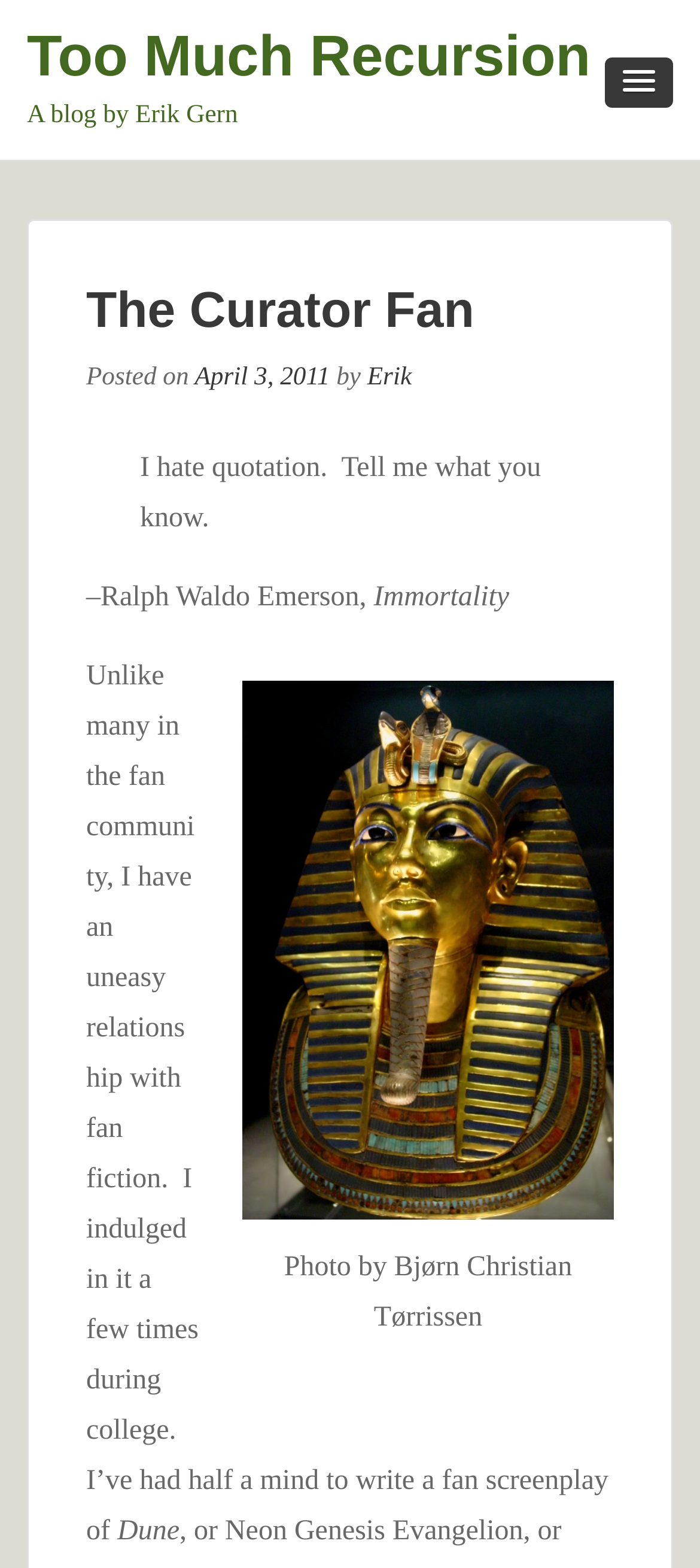Refer to the screenshot and answer the following question in detail:
What is the photographer's name of the image?

The answer can be found by looking at the figcaption element which is a child of the figure element and has a static text element 'Photo by Bjørn Christian Tørrissen' as its child.